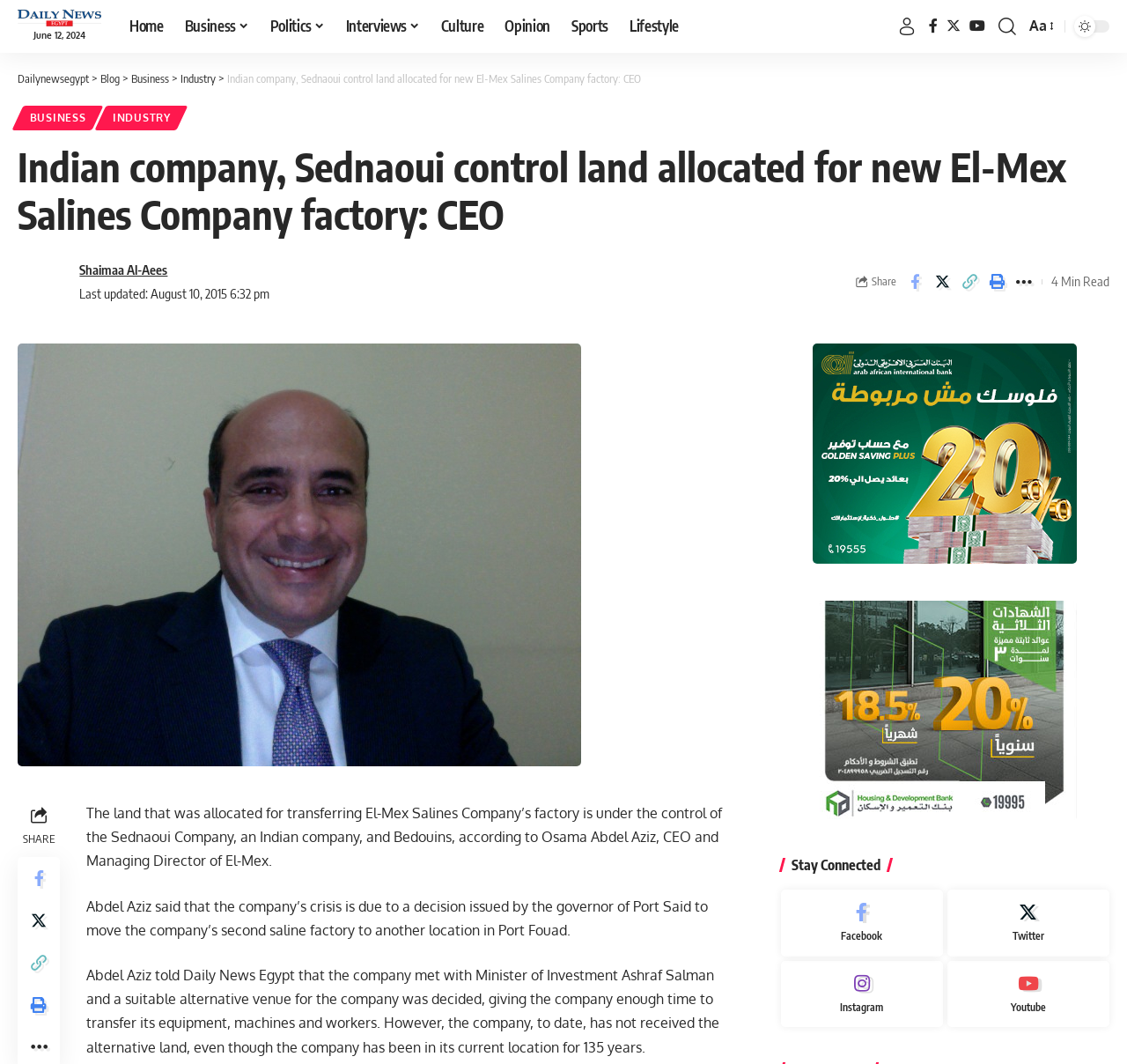Create a detailed summary of the webpage's content and design.

The webpage is an article from Dailynewsegypt, with the title "Indian company, Sednaoui control land allocated for new El-Mex Salines Company factory: CEO". At the top left corner, there is a logo of Dailynewsegypt, accompanied by a link to the website's homepage. Below the logo, there is a navigation menu with links to various sections of the website, including Home, Business, Politics, and more.

On the top right corner, there are links to sign in, Facebook, Twitter, YouTube, and a search bar. Below these links, there is a font resizer option.

The main content of the article is divided into two sections. The first section has a heading with the title of the article, followed by a brief summary of the article and a link to the author, Shaimaa Al-Aees. There is also a timestamp indicating when the article was last updated.

The second section is the main body of the article, which consists of three paragraphs of text. The article discusses the crisis faced by El-Mex Salines Company due to a decision to move its factory to a new location, and the company's efforts to find an alternative venue.

On the right side of the article, there are two advertisements with images. At the bottom of the page, there are links to share the article on various social media platforms, as well as a "Stay Connected" section with links to the website's social media profiles.

Throughout the page, there are several links to other articles and sections of the website, as well as images and icons accompanying the text.